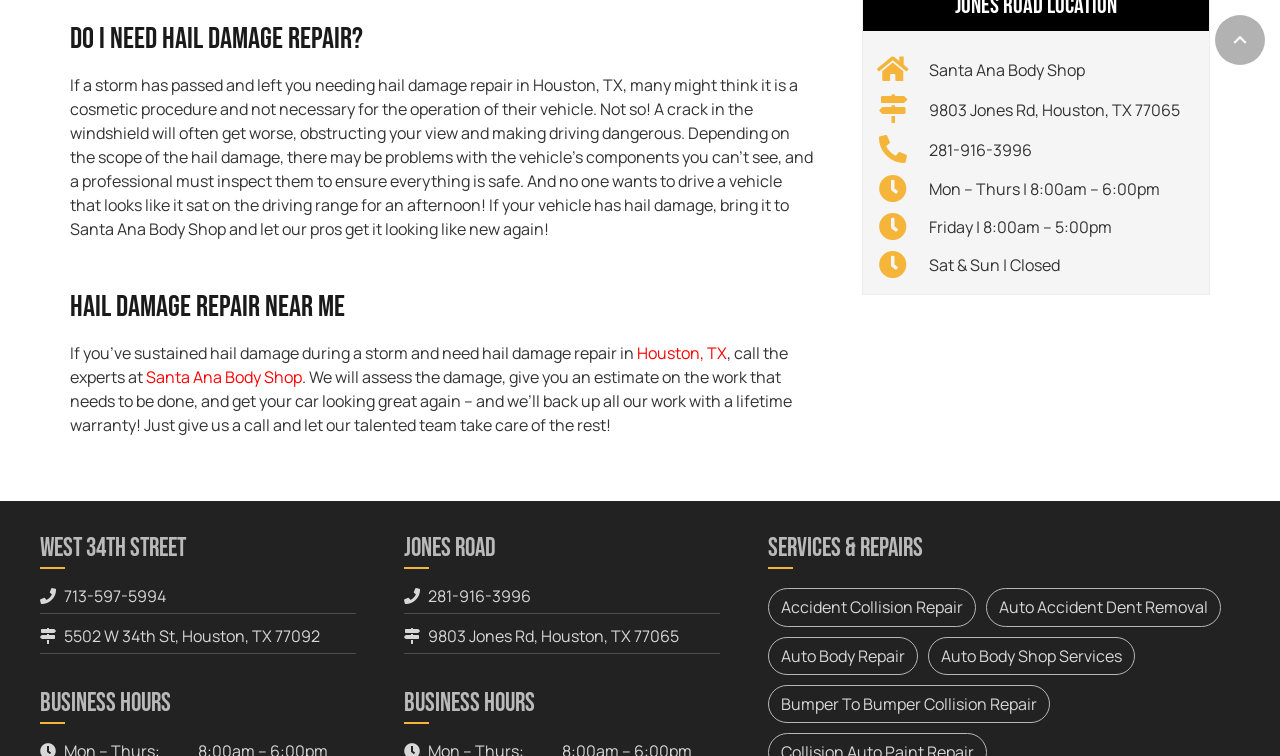Please identify the bounding box coordinates of the element's region that should be clicked to execute the following instruction: "Get an estimate from Santa Ana Body Shop". The bounding box coordinates must be four float numbers between 0 and 1, i.e., [left, top, right, bottom].

[0.114, 0.484, 0.236, 0.513]